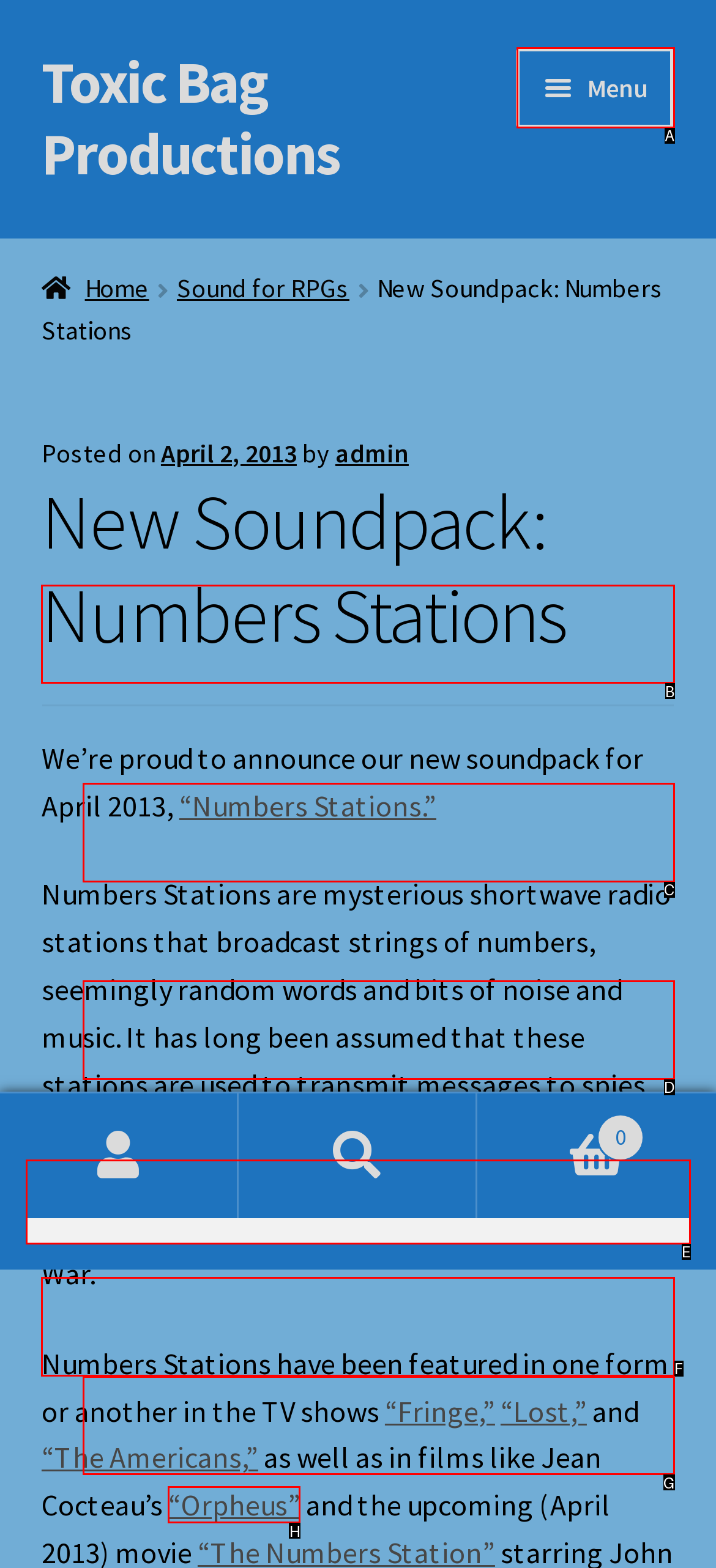Tell me which element should be clicked to achieve the following objective: Contact us
Reply with the letter of the correct option from the displayed choices.

B